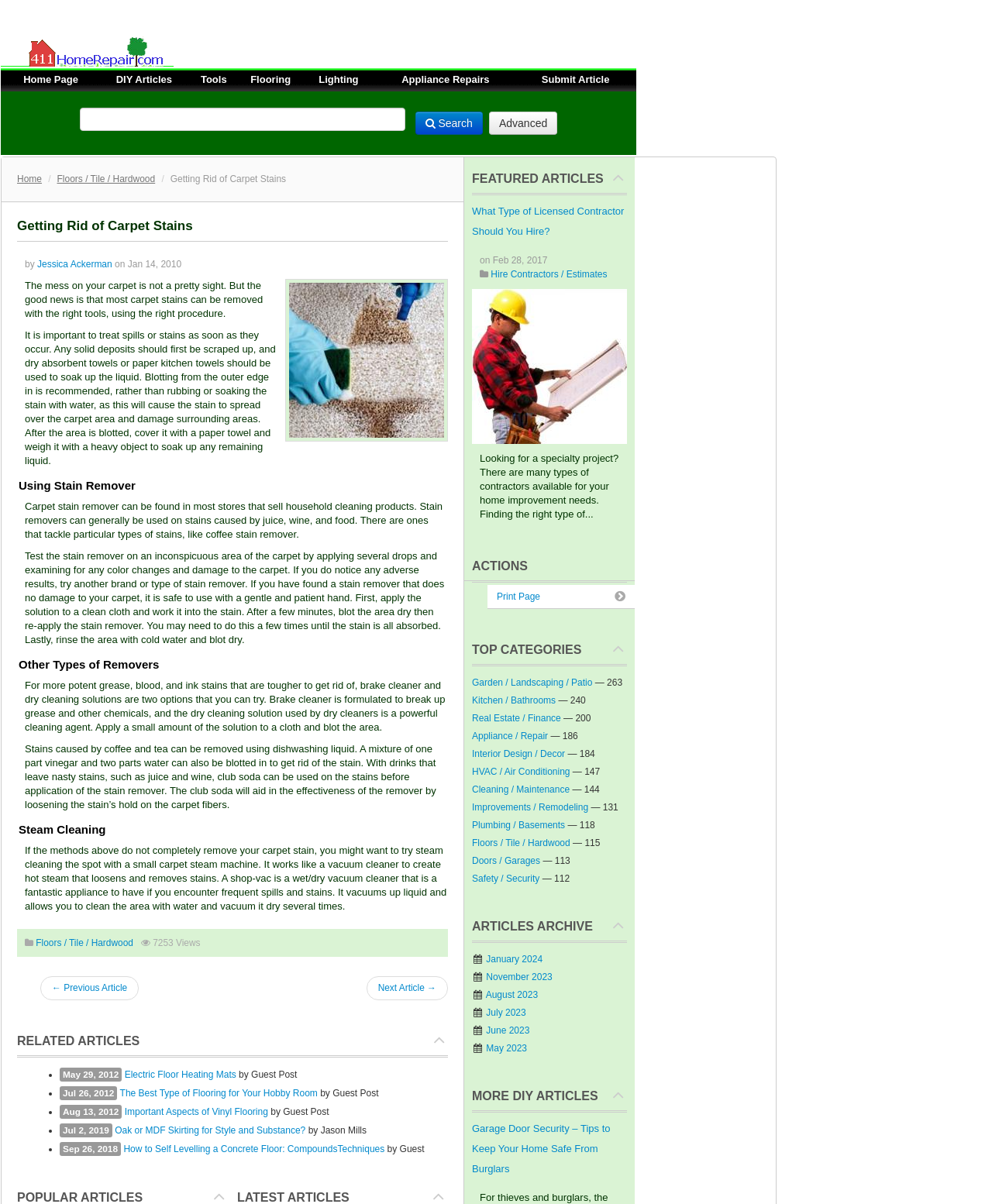Locate the bounding box of the UI element based on this description: "situs slot gacor 777". Provide four float numbers between 0 and 1 as [left, top, right, bottom].

None